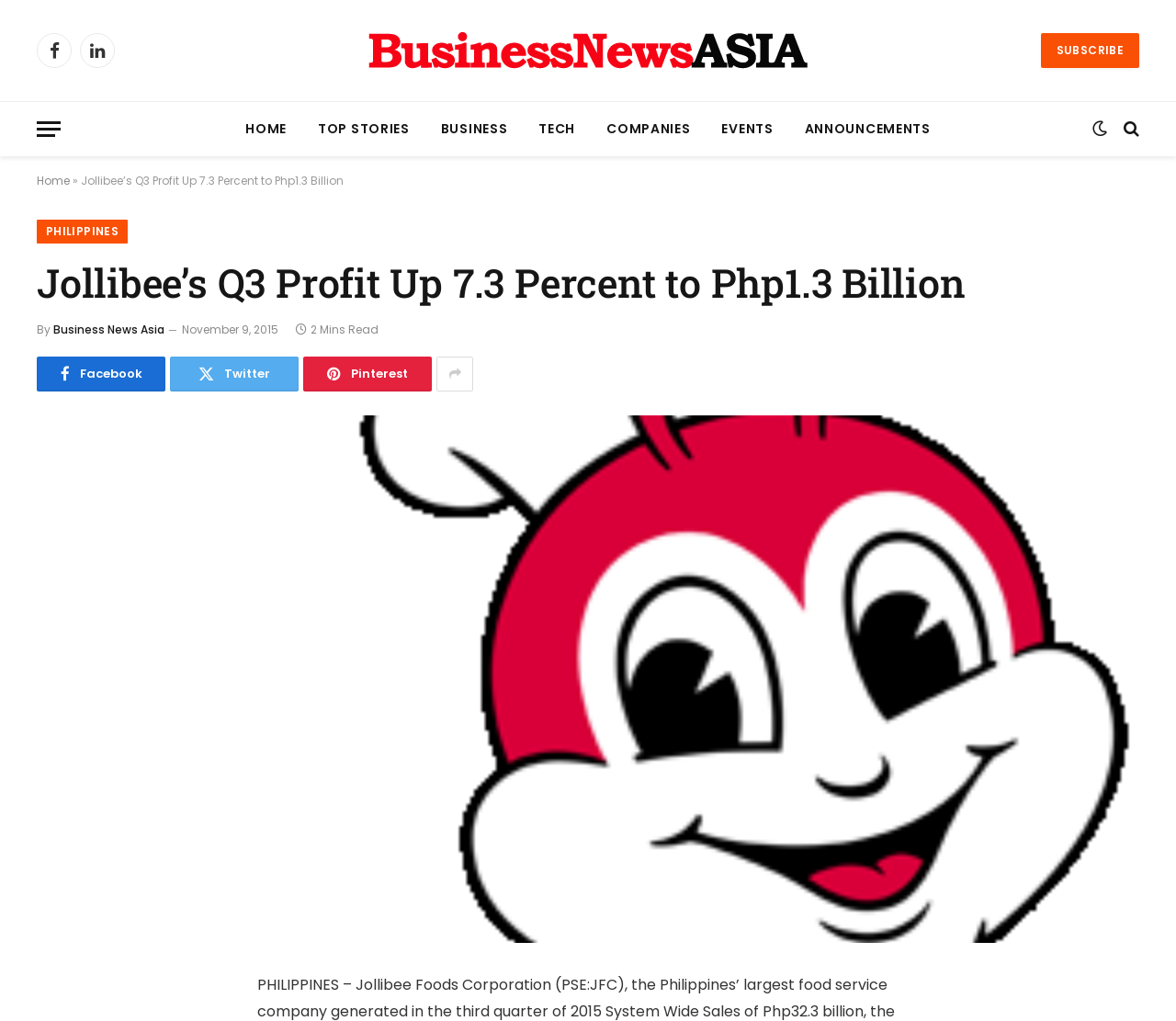Pinpoint the bounding box coordinates of the area that must be clicked to complete this instruction: "Search for something".

None